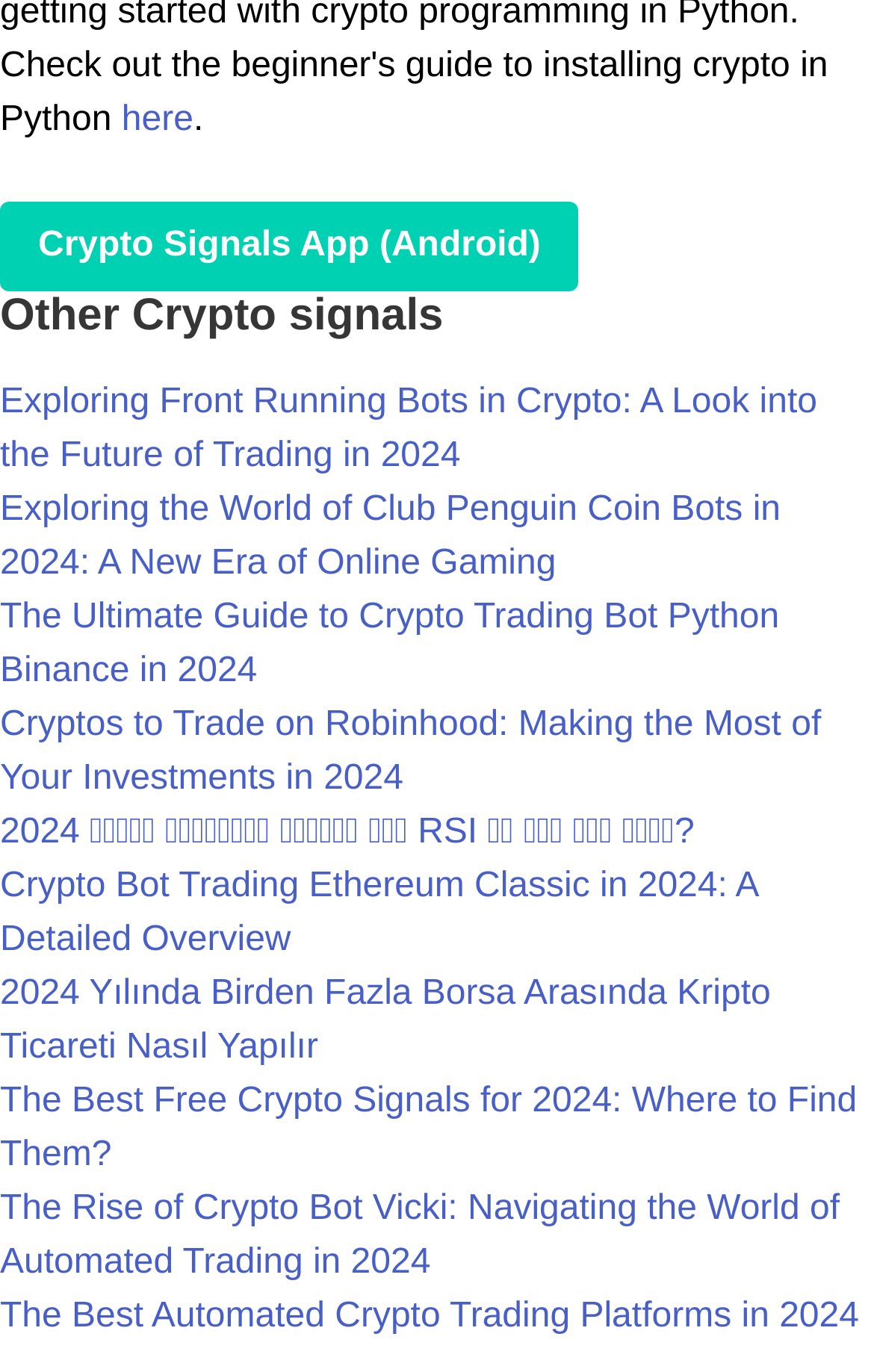Specify the bounding box coordinates of the element's region that should be clicked to achieve the following instruction: "Learn about Crypto Bot Trading Ethereum Classic". The bounding box coordinates consist of four float numbers between 0 and 1, in the format [left, top, right, bottom].

[0.0, 0.632, 0.867, 0.699]